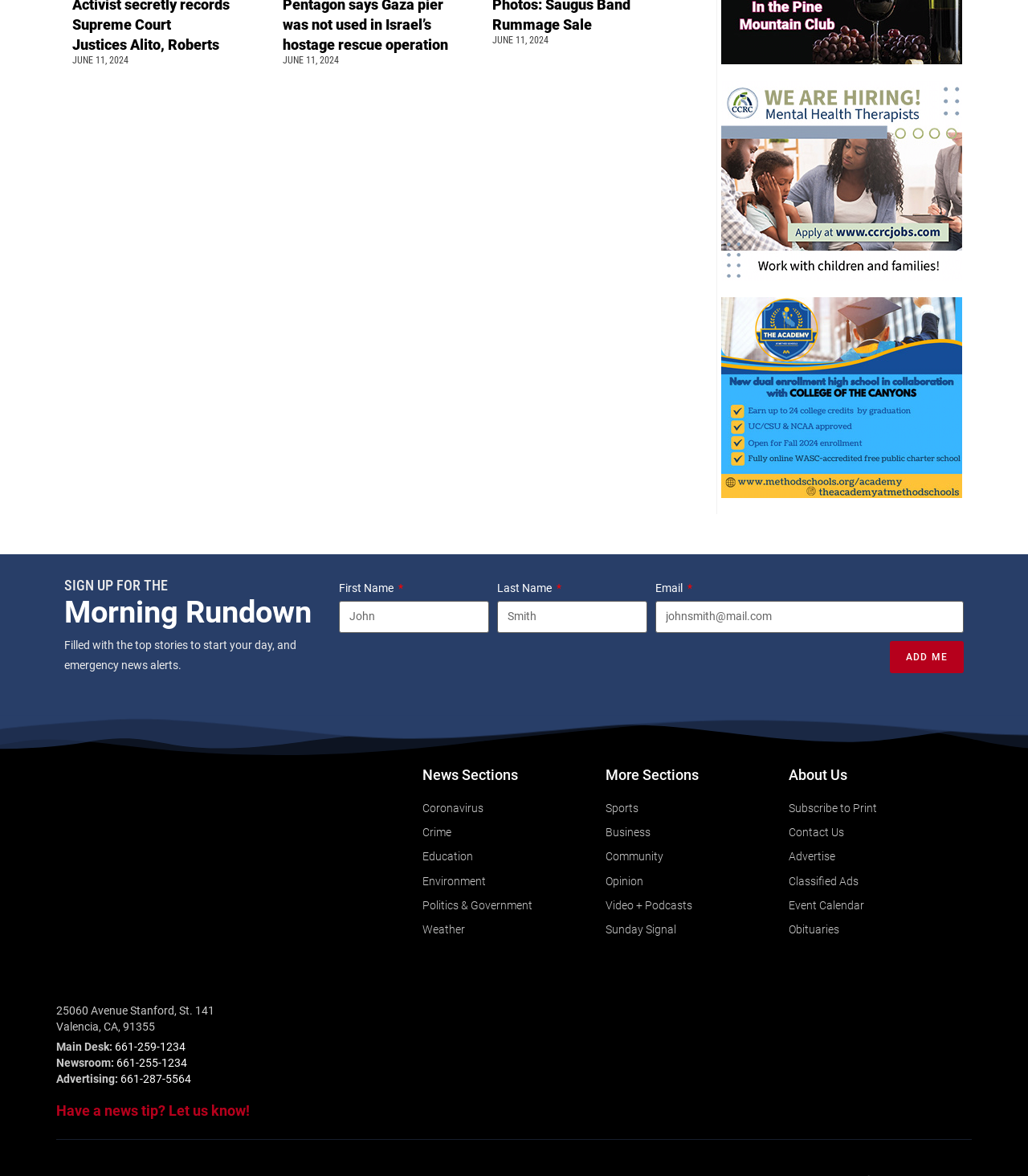What is the purpose of the 'SIGN UP FOR THE' section? Examine the screenshot and reply using just one word or a brief phrase.

To subscribe to Morning Rundown